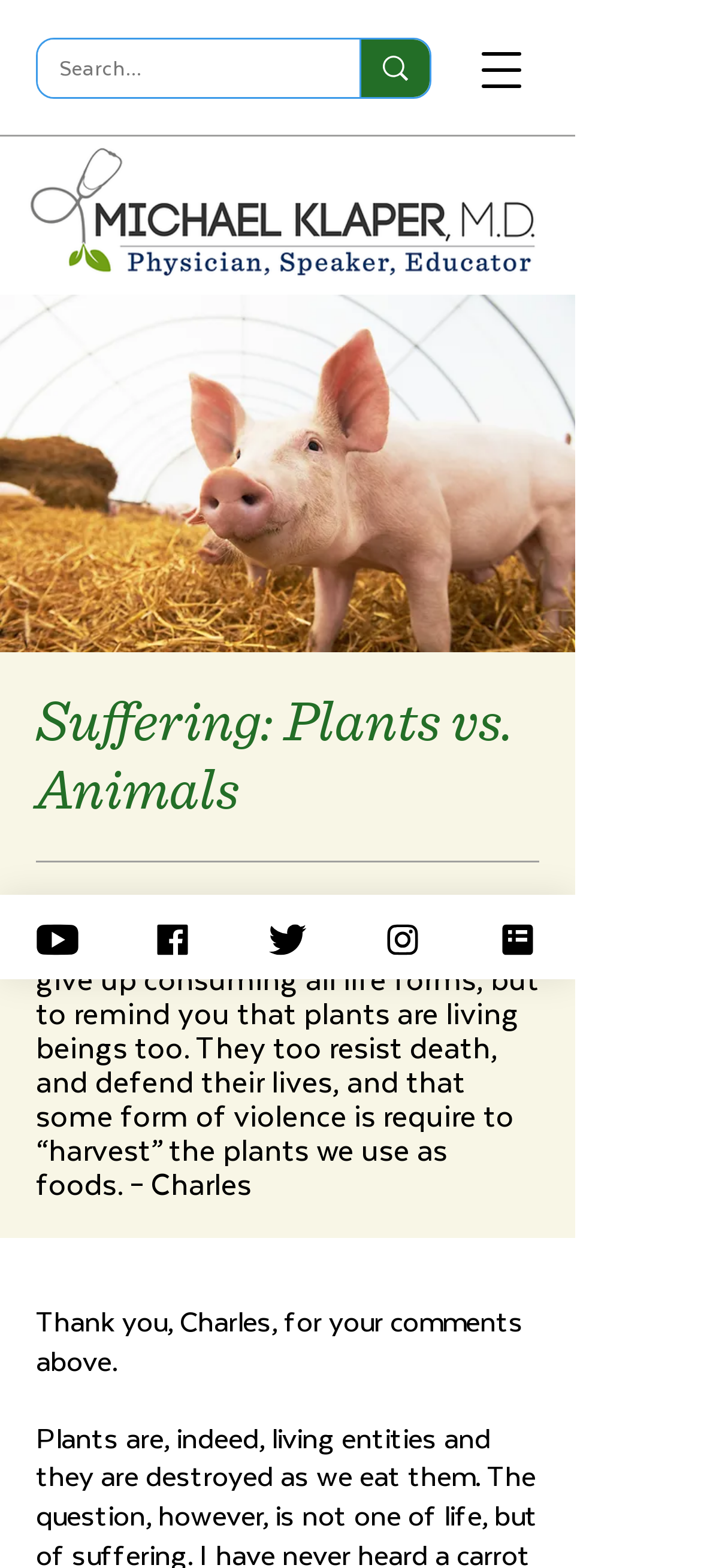Can you give a detailed response to the following question using the information from the image? What is the topic of discussion on this webpage?

The topic of discussion on this webpage is about the suffering of plants and animals, as mentioned in the heading 'Suffering: Plants vs. Animals' and also in the conversation between Dr. Klaper and Charles.